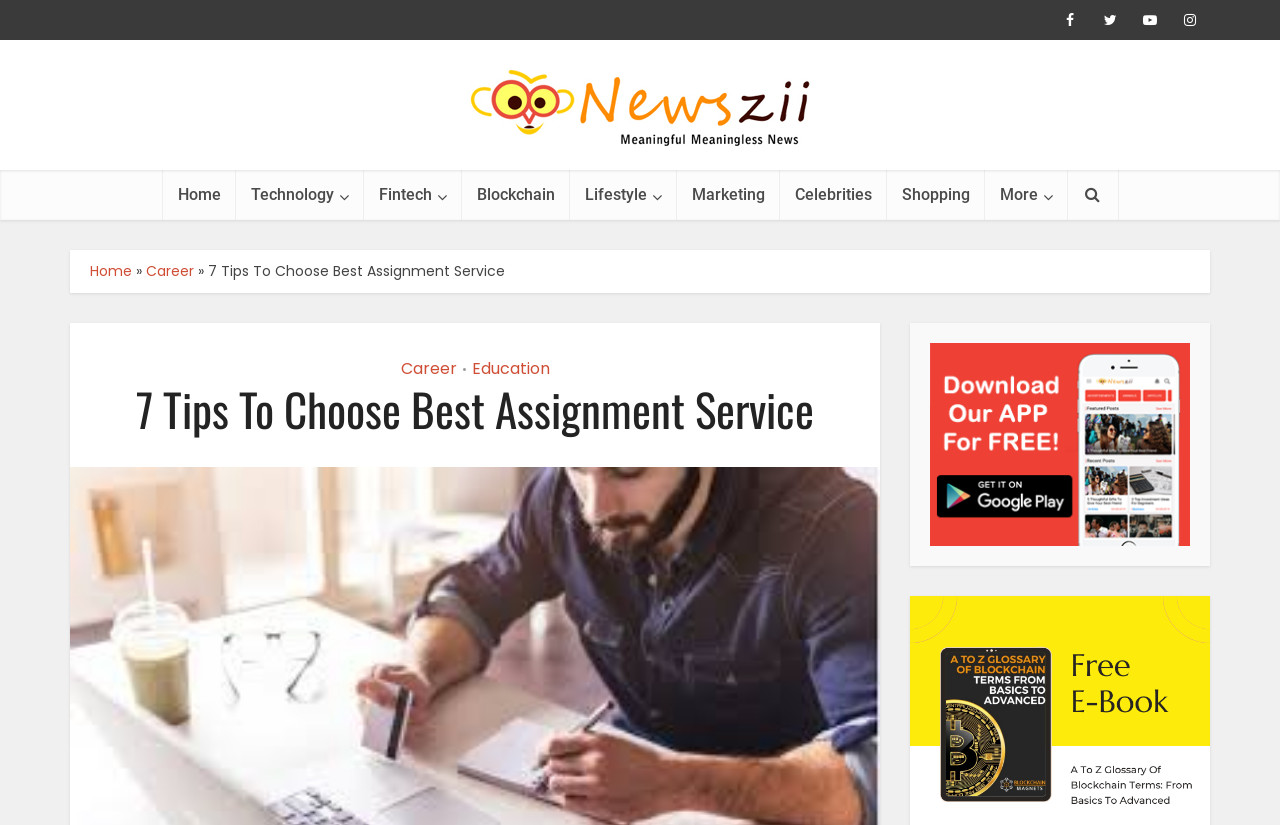Identify the bounding box coordinates of the element that should be clicked to fulfill this task: "browse career articles". The coordinates should be provided as four float numbers between 0 and 1, i.e., [left, top, right, bottom].

[0.114, 0.316, 0.152, 0.341]